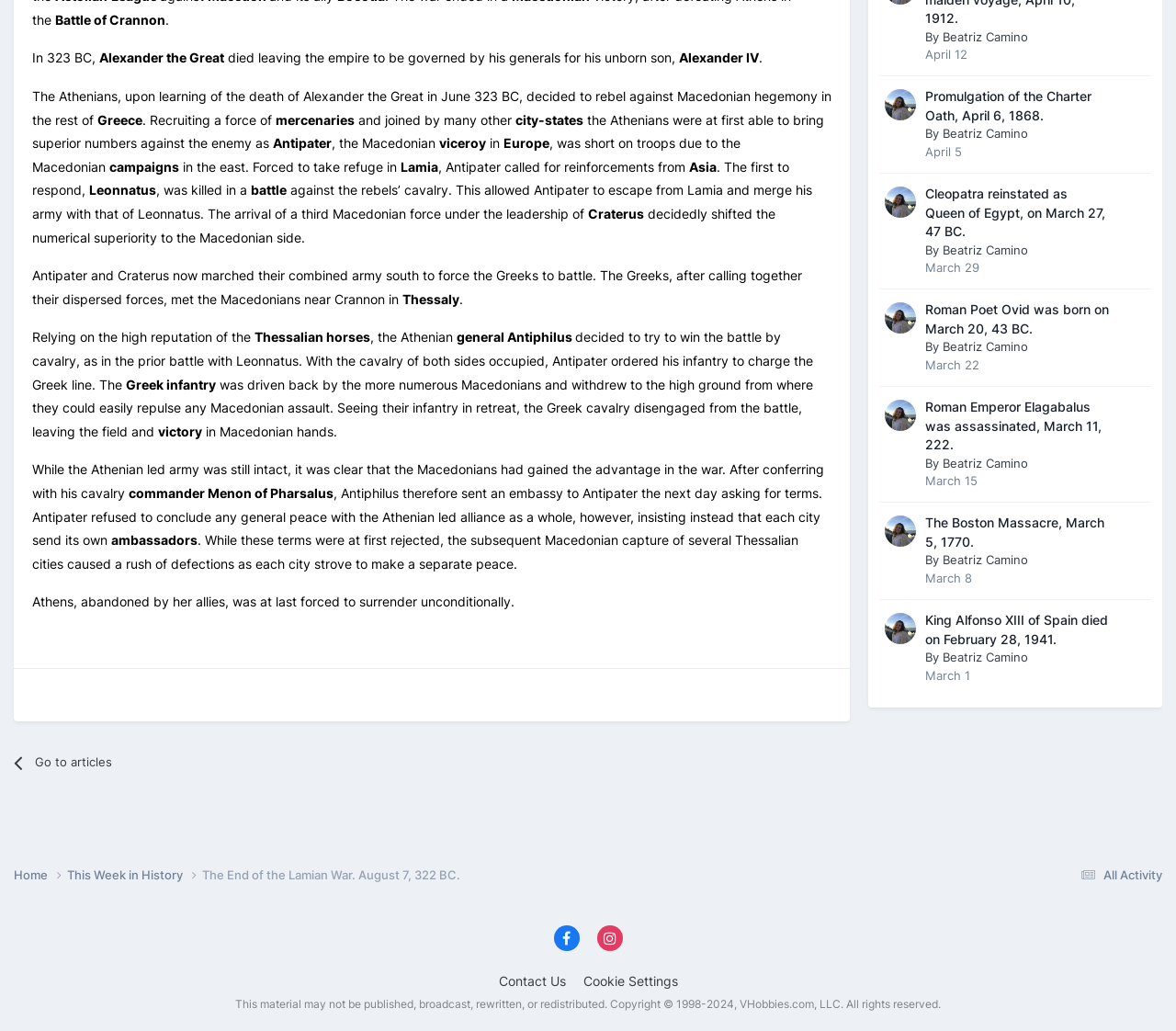Given the description: "Understanding Critical Thinking in Healthcare", determine the bounding box coordinates of the UI element. The coordinates should be formatted as four float numbers between 0 and 1, [left, top, right, bottom].

None